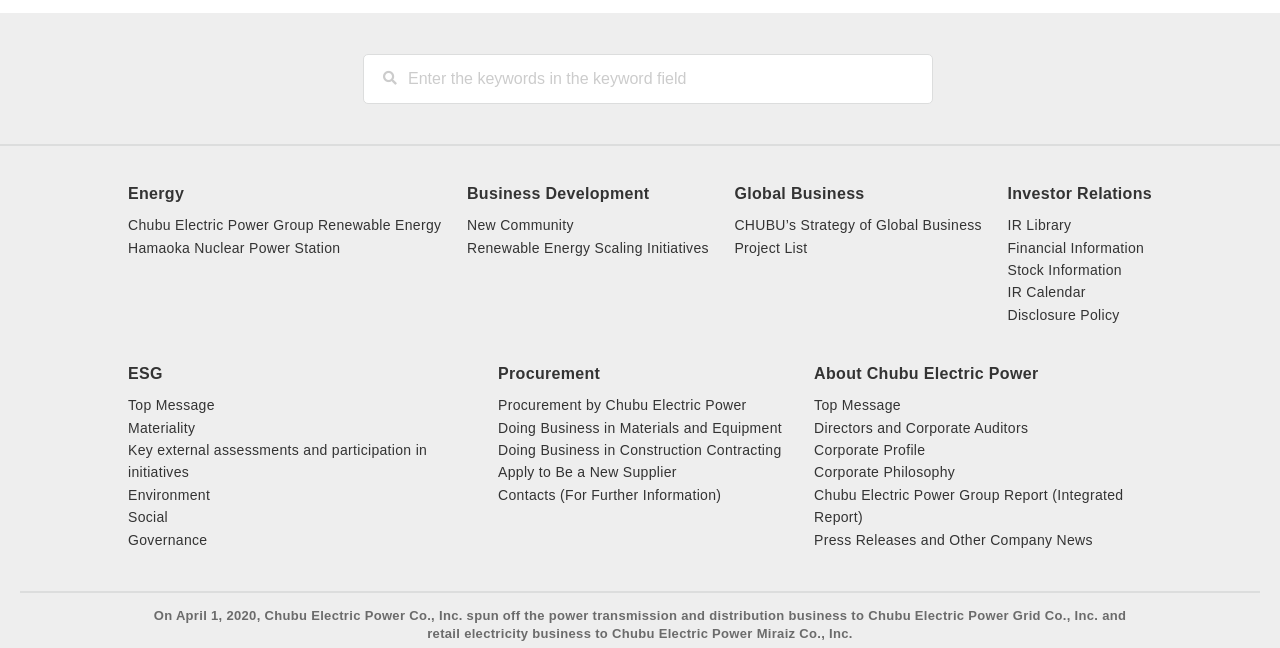Provide a one-word or short-phrase response to the question:
What is the purpose of the textbox?

Group search